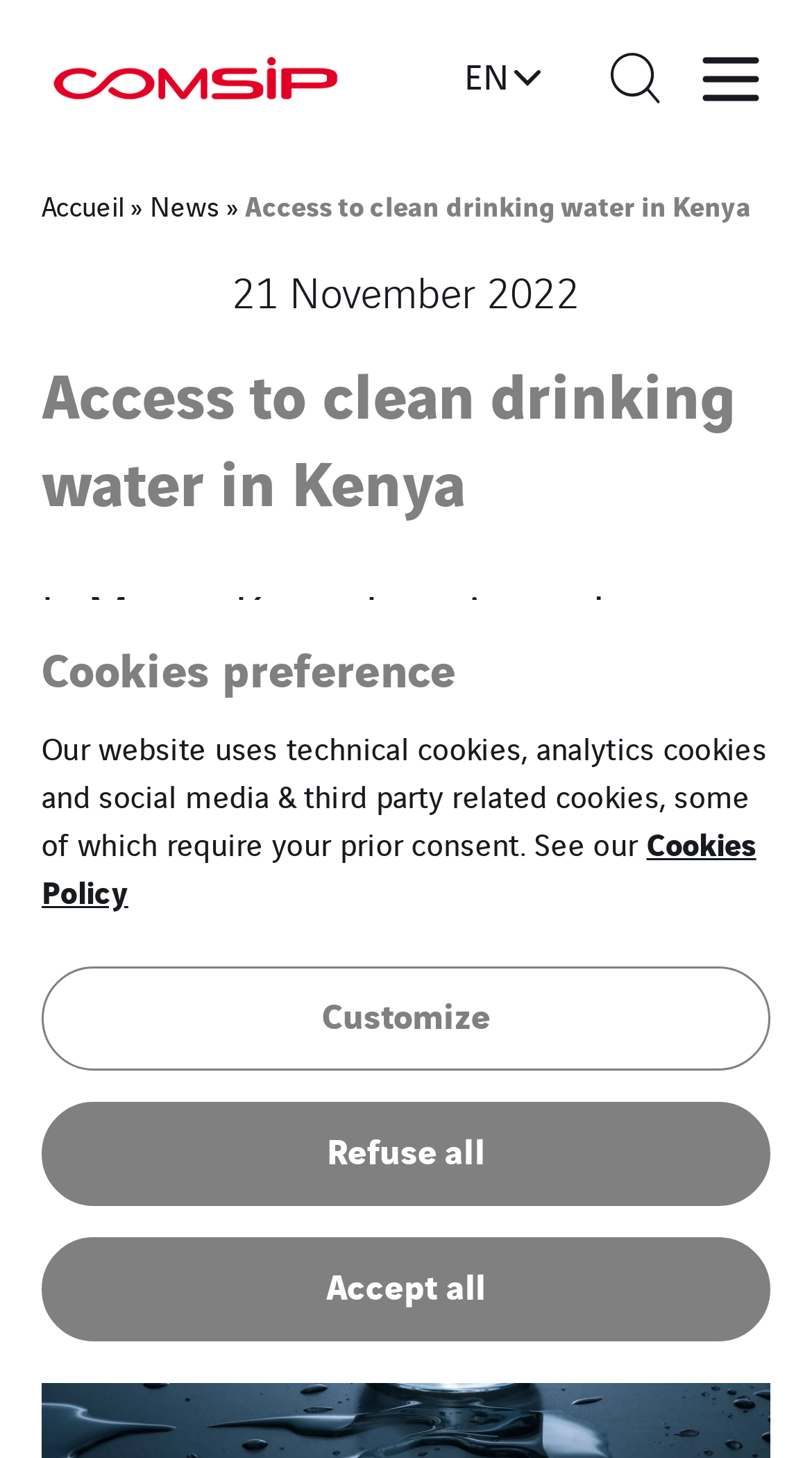Find the bounding box coordinates of the element you need to click on to perform this action: 'Click the logo'. The coordinates should be represented by four float values between 0 and 1, in the format [left, top, right, bottom].

[0.051, 0.018, 0.42, 0.089]